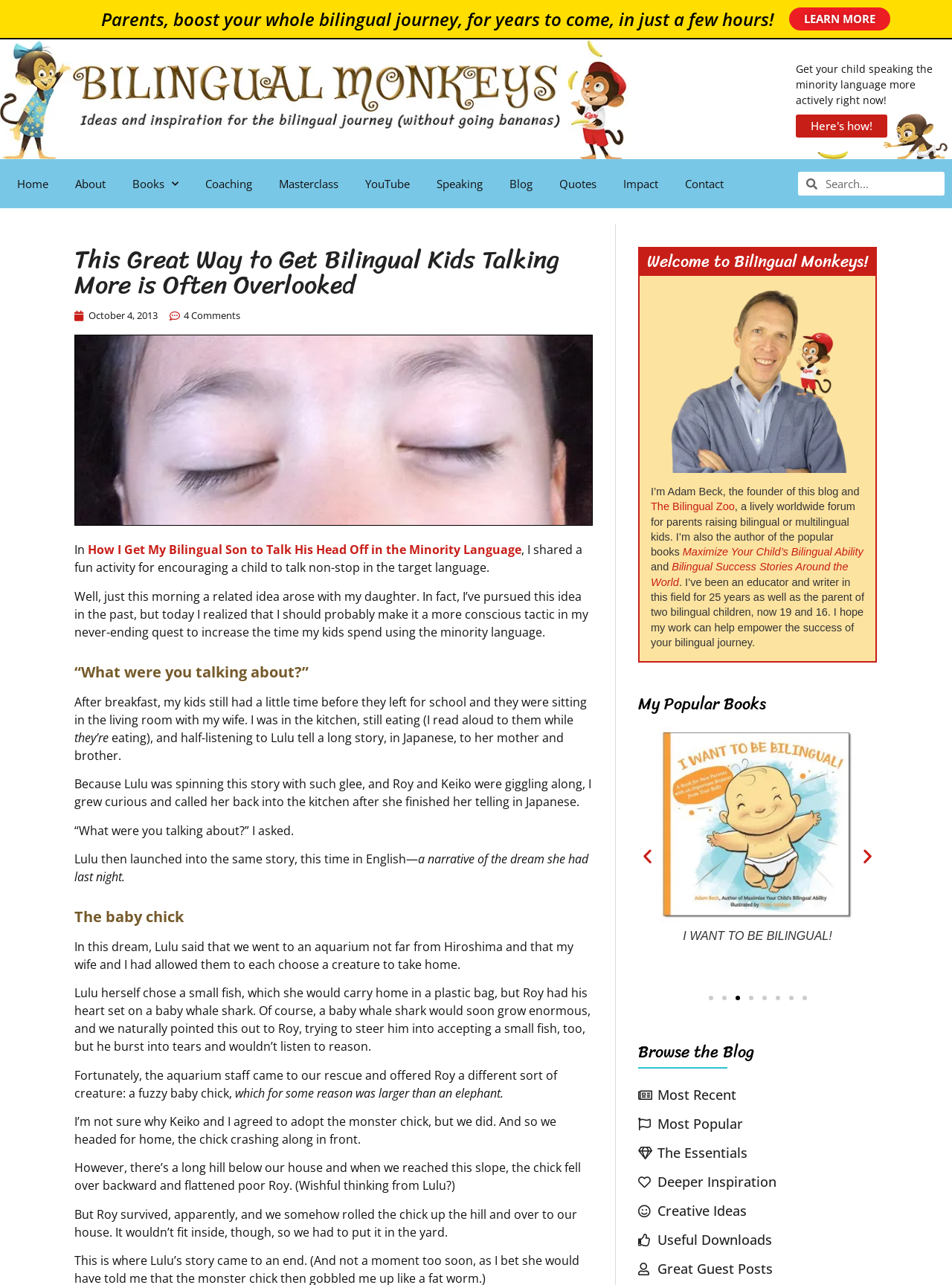Answer the following query concisely with a single word or phrase:
What is the topic of the blog post?

Bilingual kids